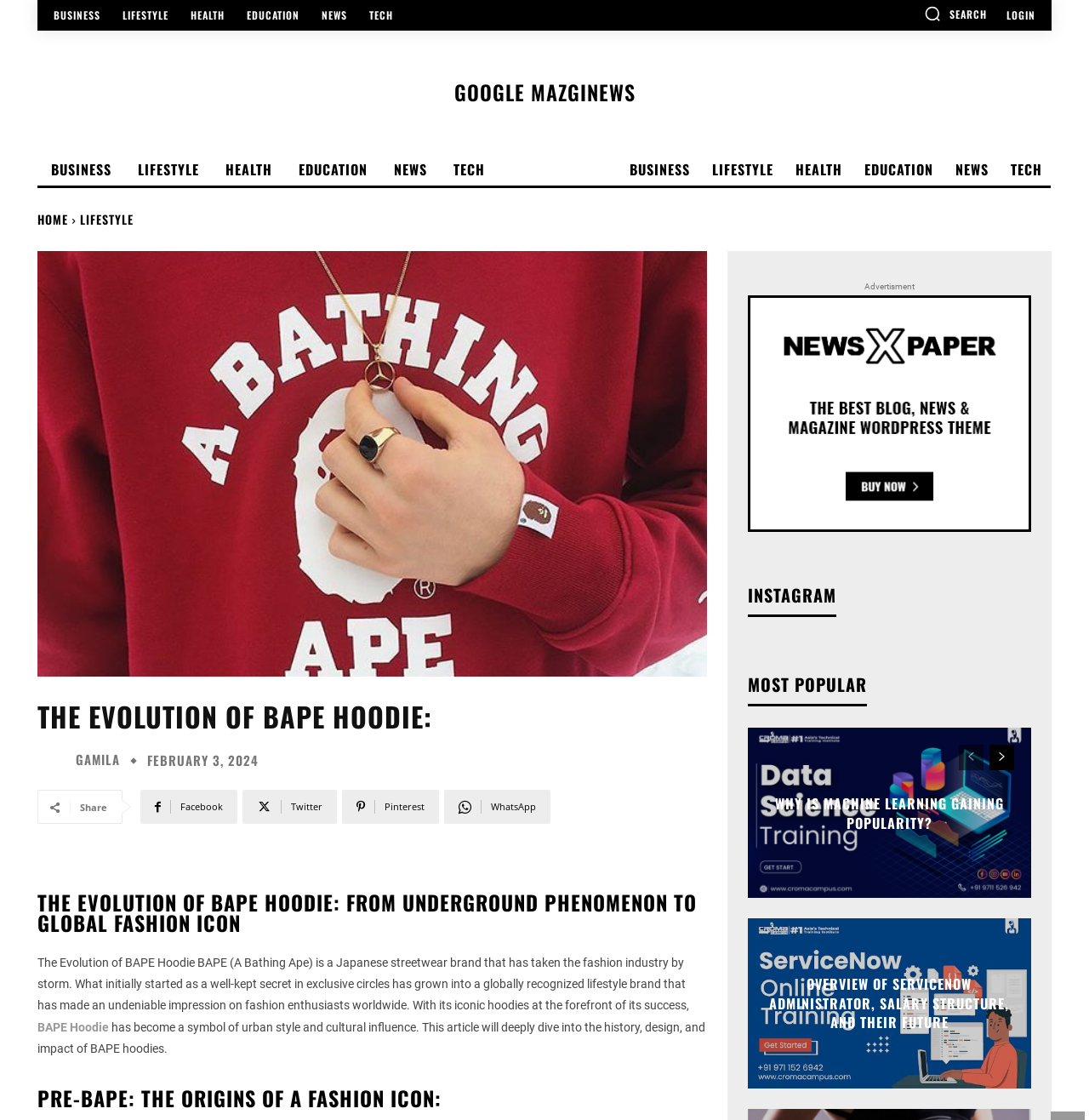Identify the bounding box coordinates of the region I need to click to complete this instruction: "Share the article on Facebook".

[0.129, 0.705, 0.218, 0.736]